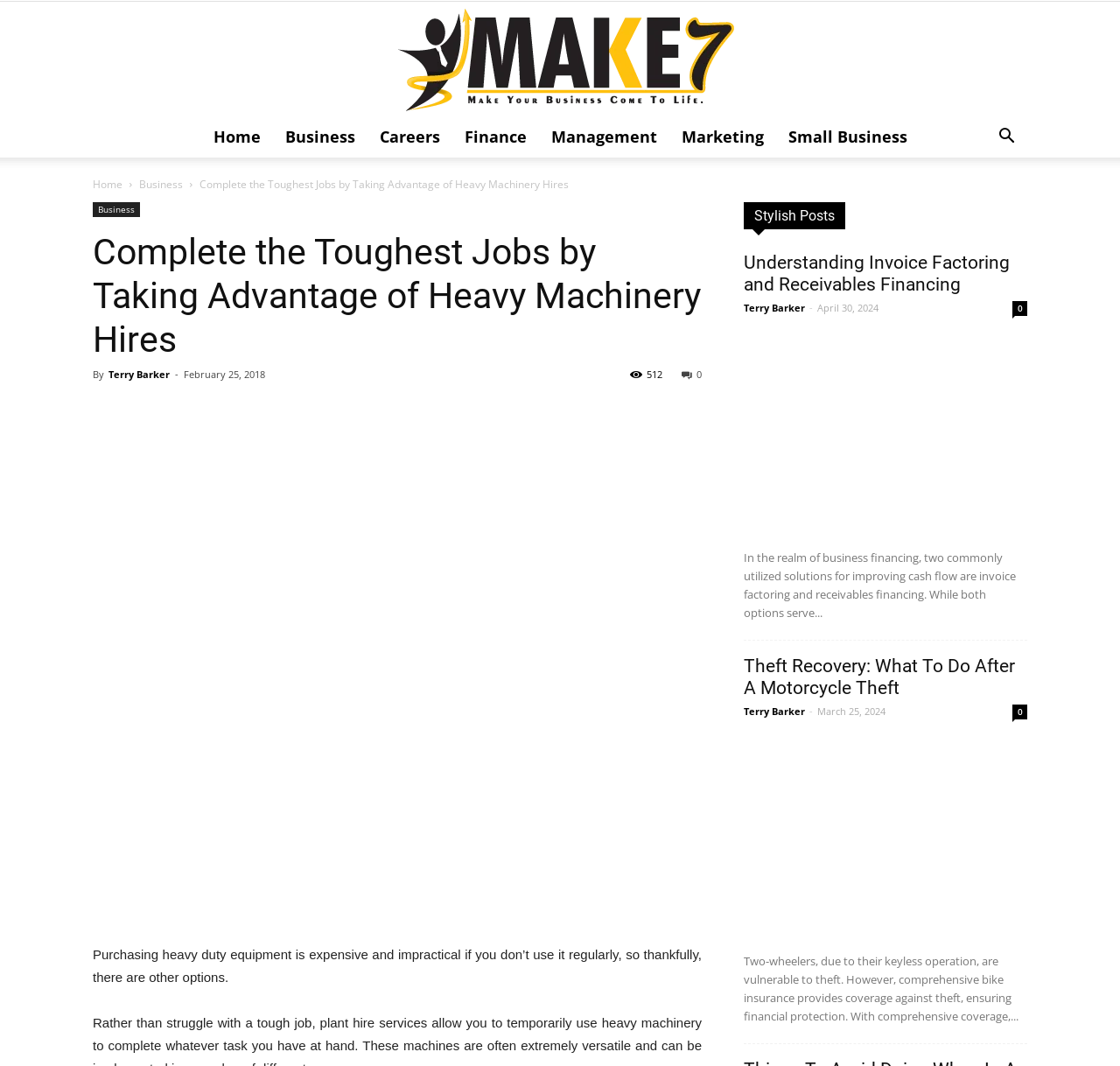Please determine the bounding box coordinates for the element that should be clicked to follow these instructions: "Click on the 'Understanding Invoice Factoring and Receivables Financing' link".

[0.664, 0.236, 0.902, 0.277]